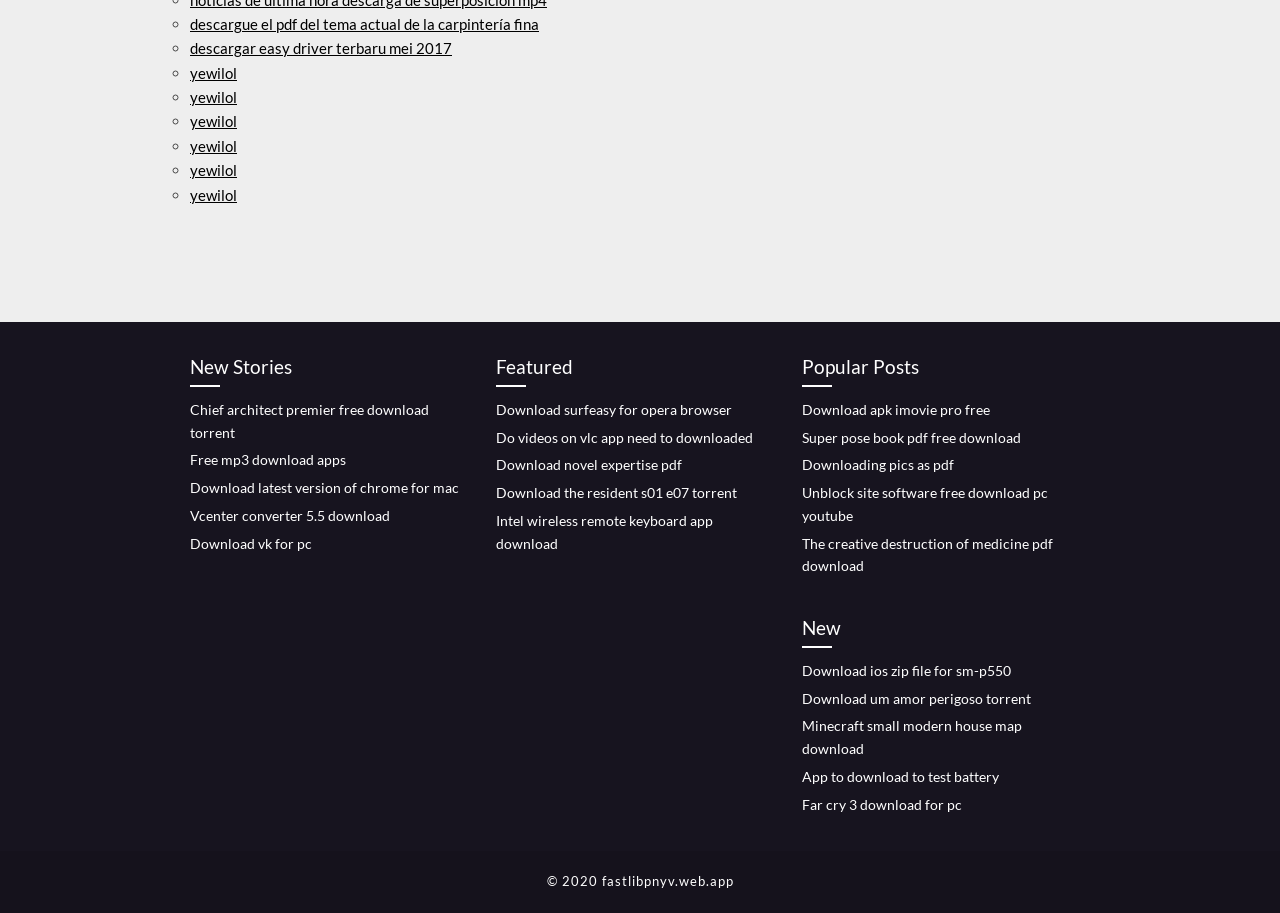Specify the bounding box coordinates of the element's area that should be clicked to execute the given instruction: "download chief architect premier free". The coordinates should be four float numbers between 0 and 1, i.e., [left, top, right, bottom].

[0.148, 0.439, 0.335, 0.482]